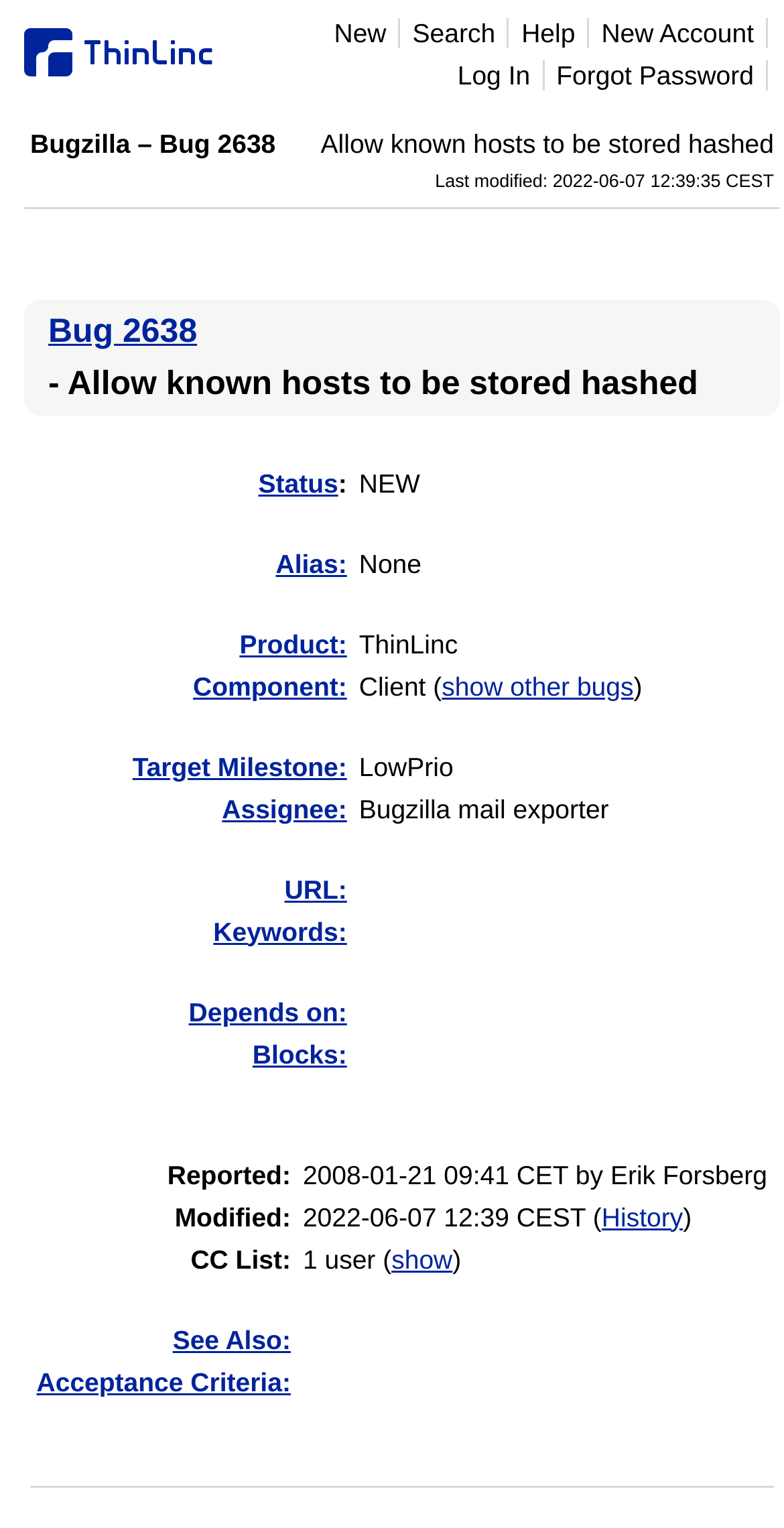Given the description of the UI element: "Depends on:", predict the bounding box coordinates in the form of [left, top, right, bottom], with each value being a float between 0 and 1.

[0.241, 0.652, 0.443, 0.672]